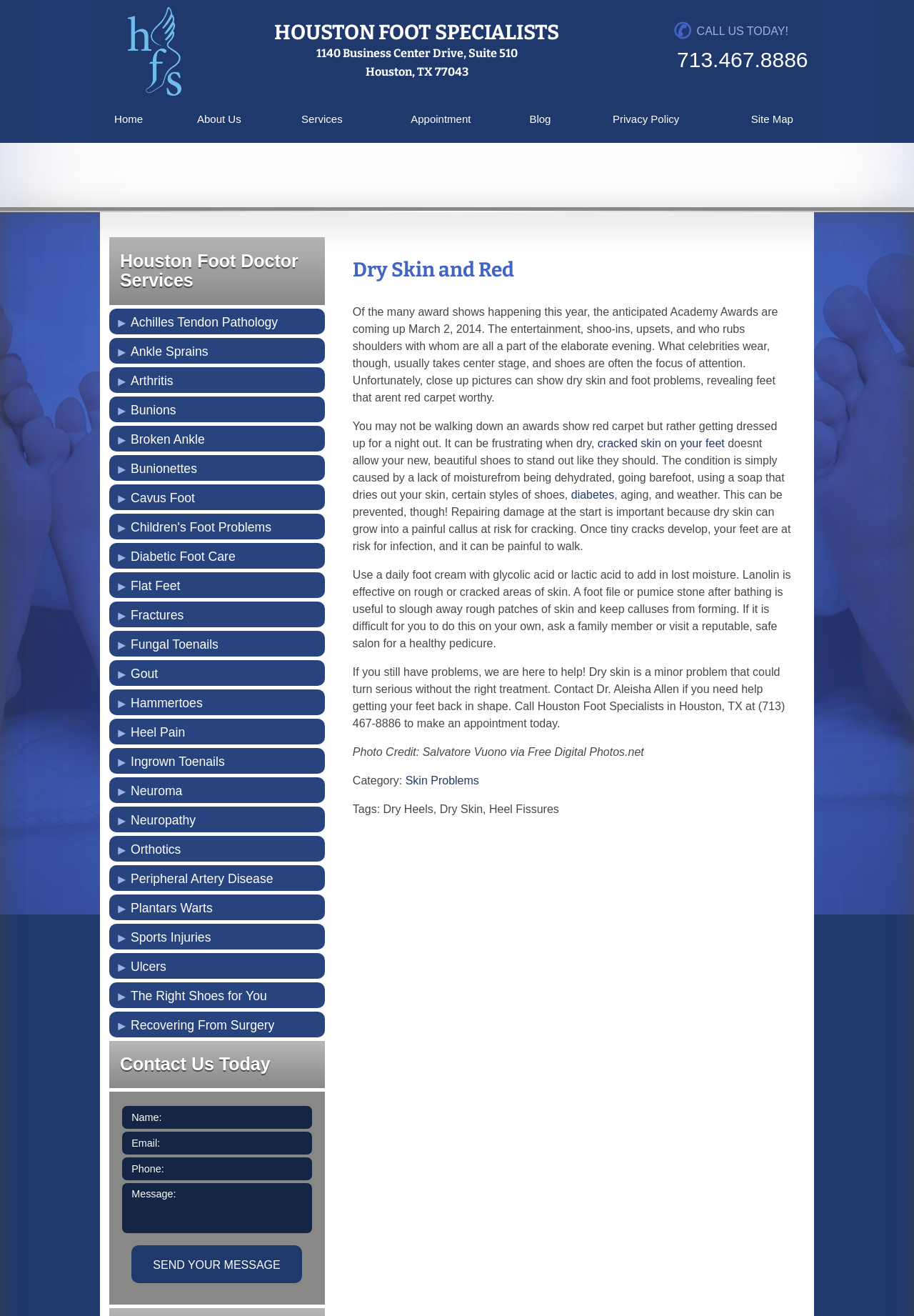Determine the bounding box coordinates for the area you should click to complete the following instruction: "Call the phone number".

[0.741, 0.039, 0.884, 0.052]